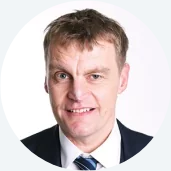Generate an in-depth description of the visual content.

The image features Gary McIndoe, a prominent UK-inbound immigration specialist and the founder and managing partner of Latitude Law. With over 30 years of experience in the immigration sector, he has dedicated his career to assisting individuals and clients with their immigration needs. His expertise is instrumental in streamlining the application process, ensuring efficient and informed support for those navigating immigration challenges. McIndoe's professional background and deep understanding of immigration matters are pivotal in shaping effective strategies within the industry.